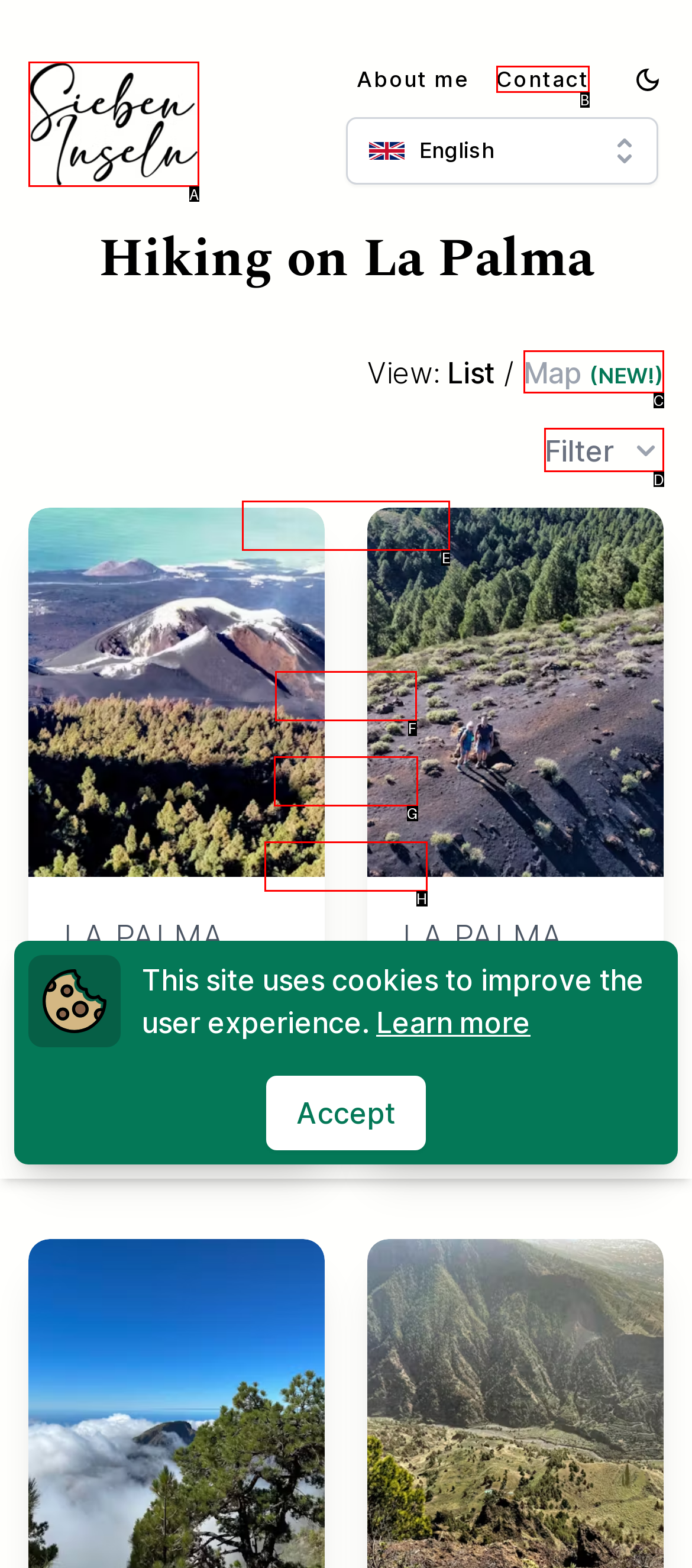Identify the letter of the correct UI element to fulfill the task: Filter hiking trails from the given options in the screenshot.

D